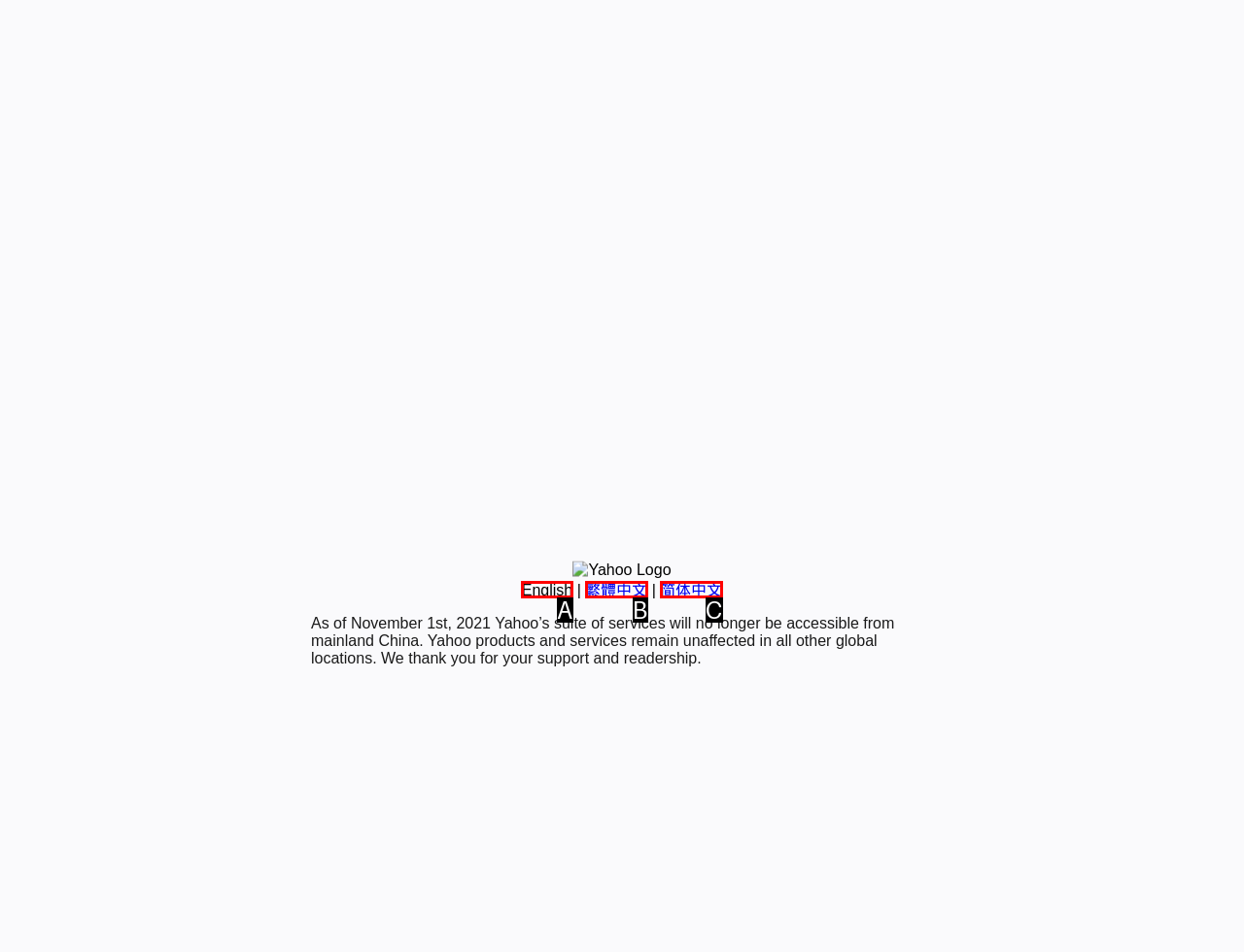Tell me which one HTML element best matches the description: 繁體中文 Answer with the option's letter from the given choices directly.

B